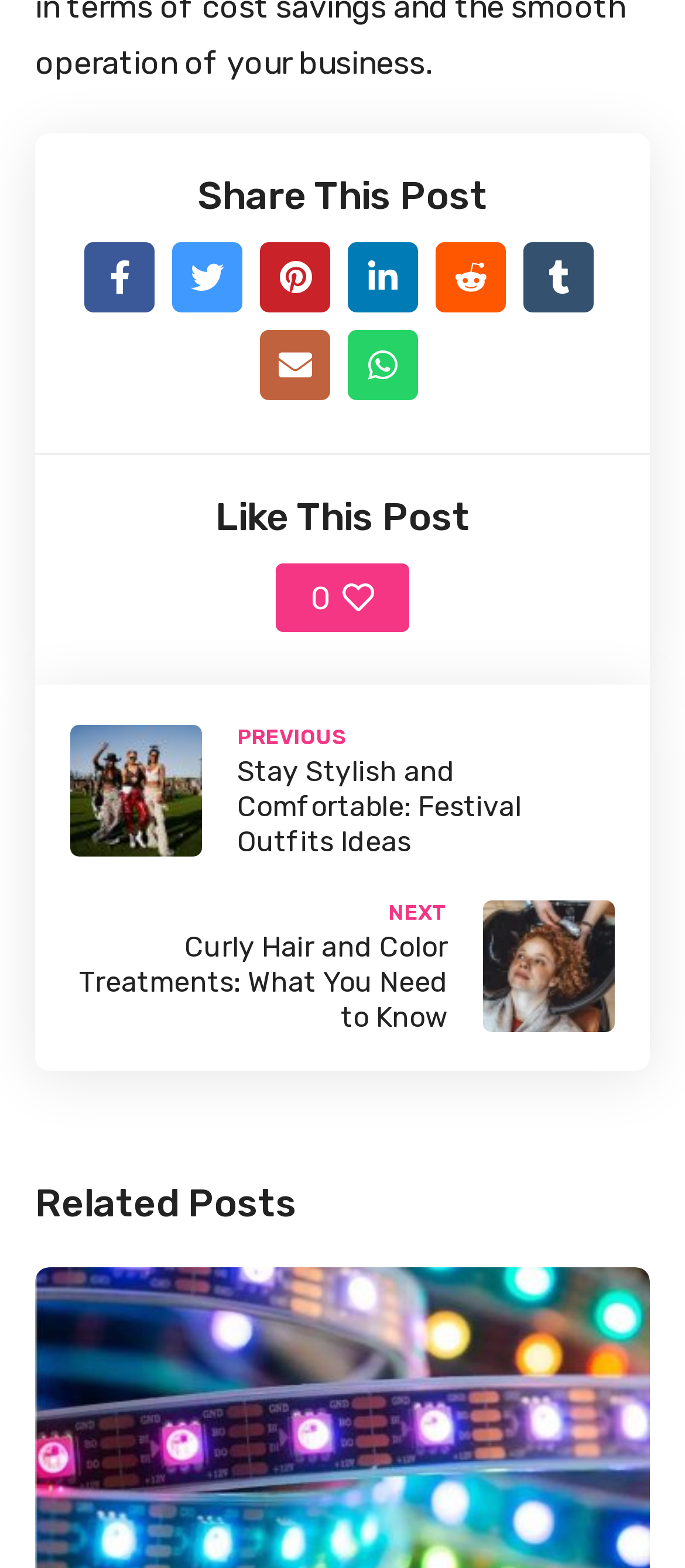What is the title of the current post?
Look at the image and answer with only one word or phrase.

Not specified